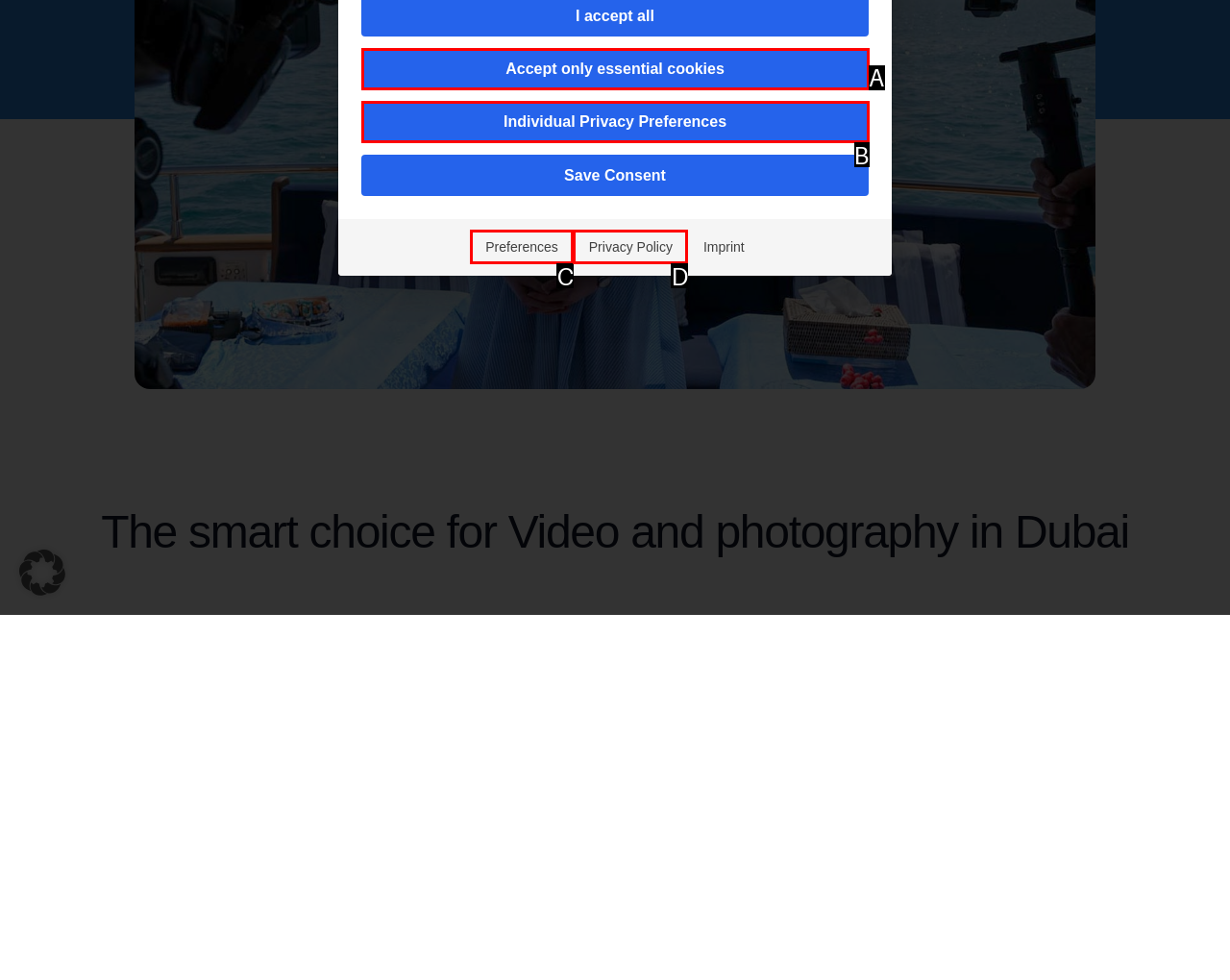Choose the option that matches the following description: Individual Privacy Preferences
Answer with the letter of the correct option.

B